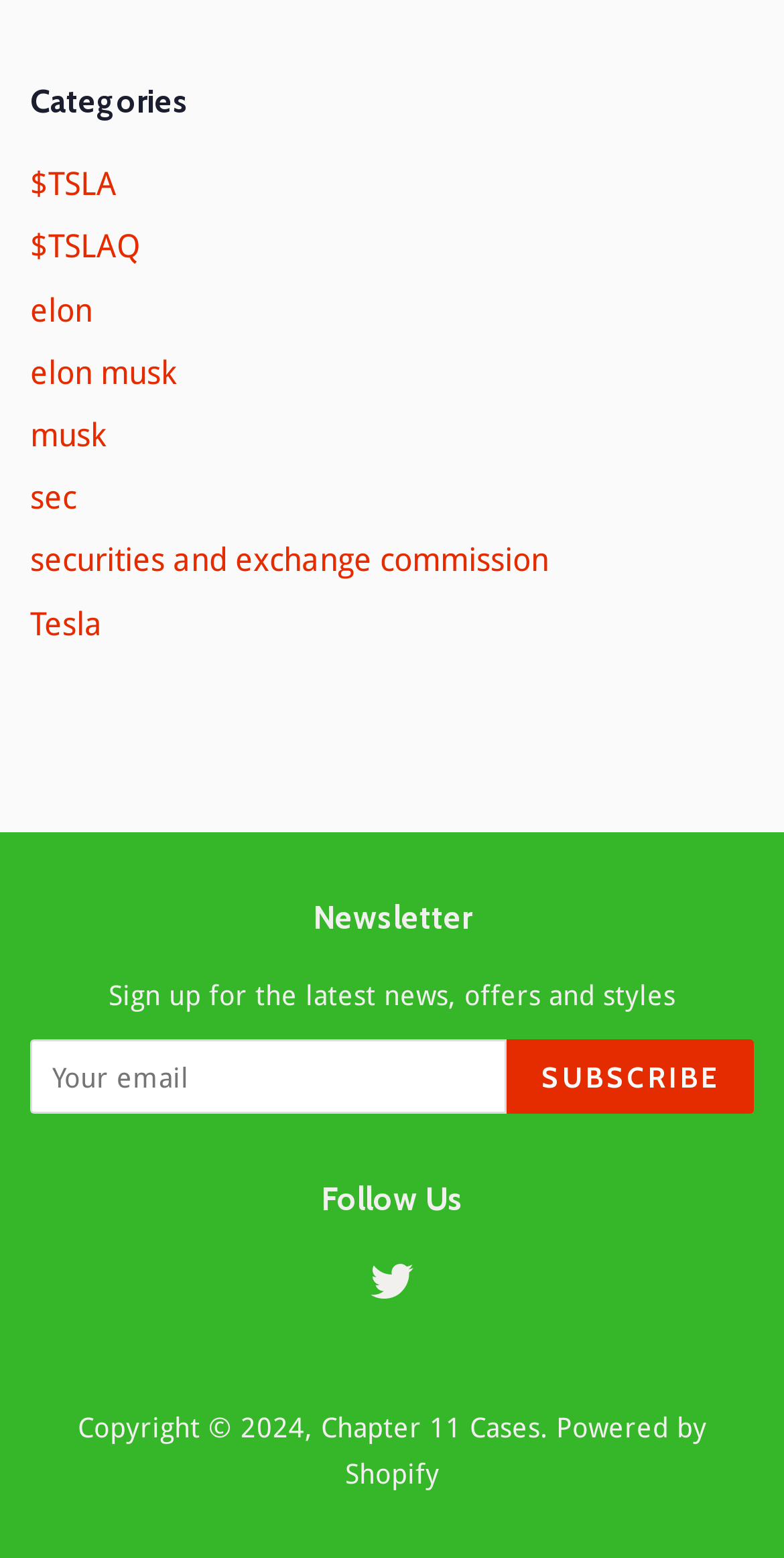Locate the bounding box coordinates of the clickable region to complete the following instruction: "Search for TSLA."

[0.038, 0.106, 0.149, 0.131]